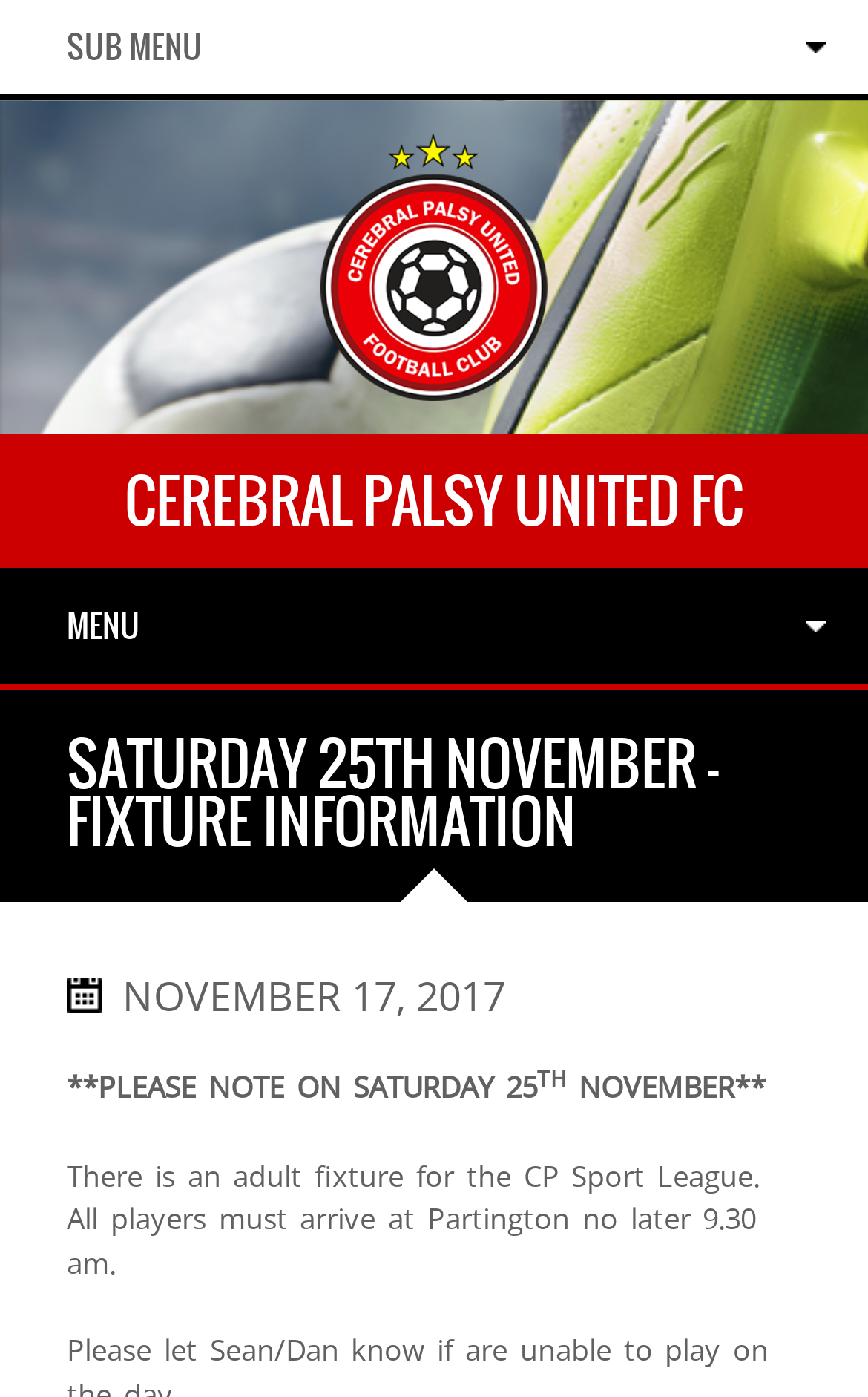Using the elements shown in the image, answer the question comprehensively: What is the purpose of the fixture?

The purpose of the fixture can be found in the static text element with the bounding box coordinates [0.077, 0.827, 0.89, 0.917].